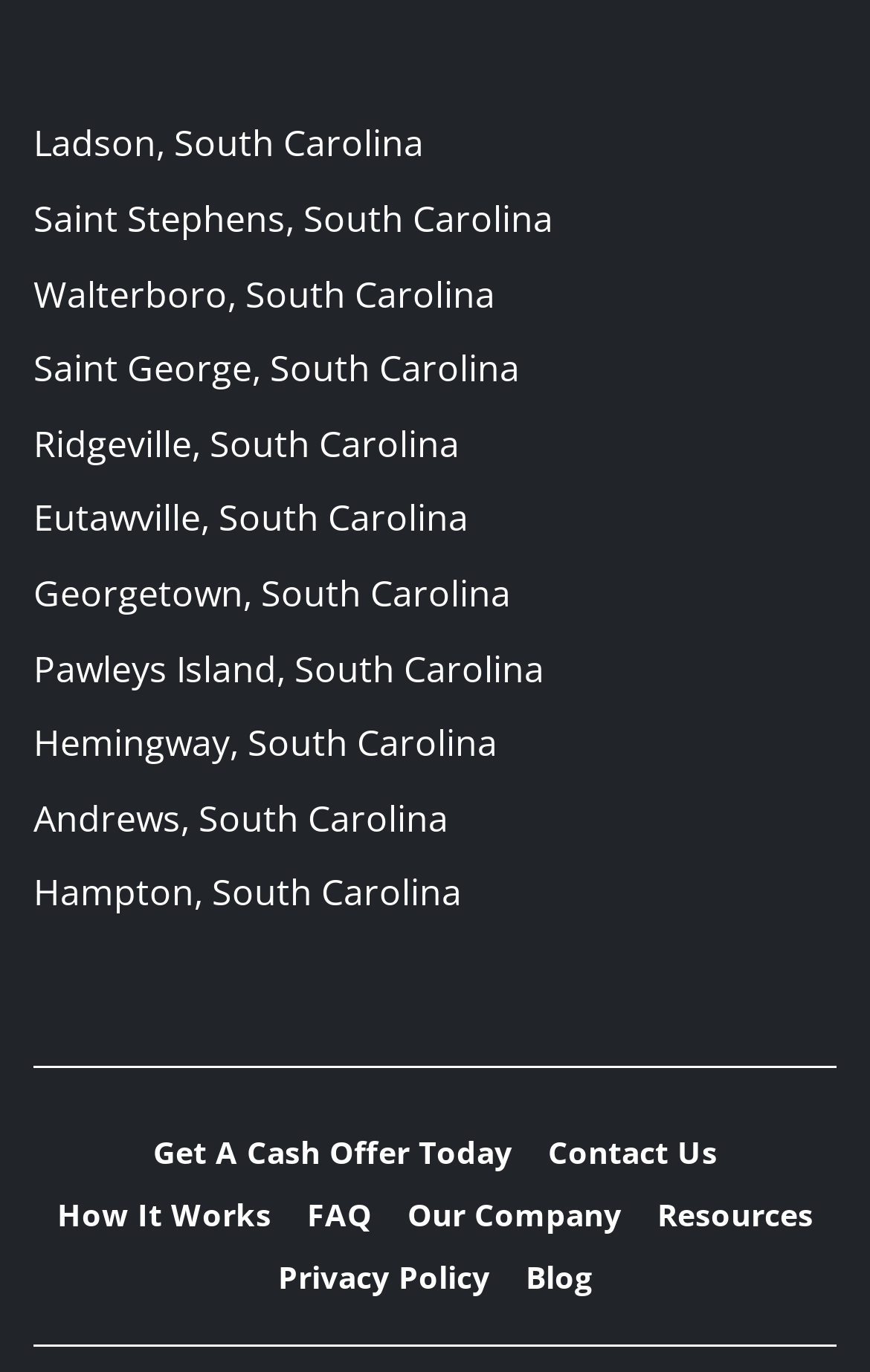Please identify the bounding box coordinates of the clickable element to fulfill the following instruction: "Learn how it works". The coordinates should be four float numbers between 0 and 1, i.e., [left, top, right, bottom].

[0.045, 0.863, 0.332, 0.909]